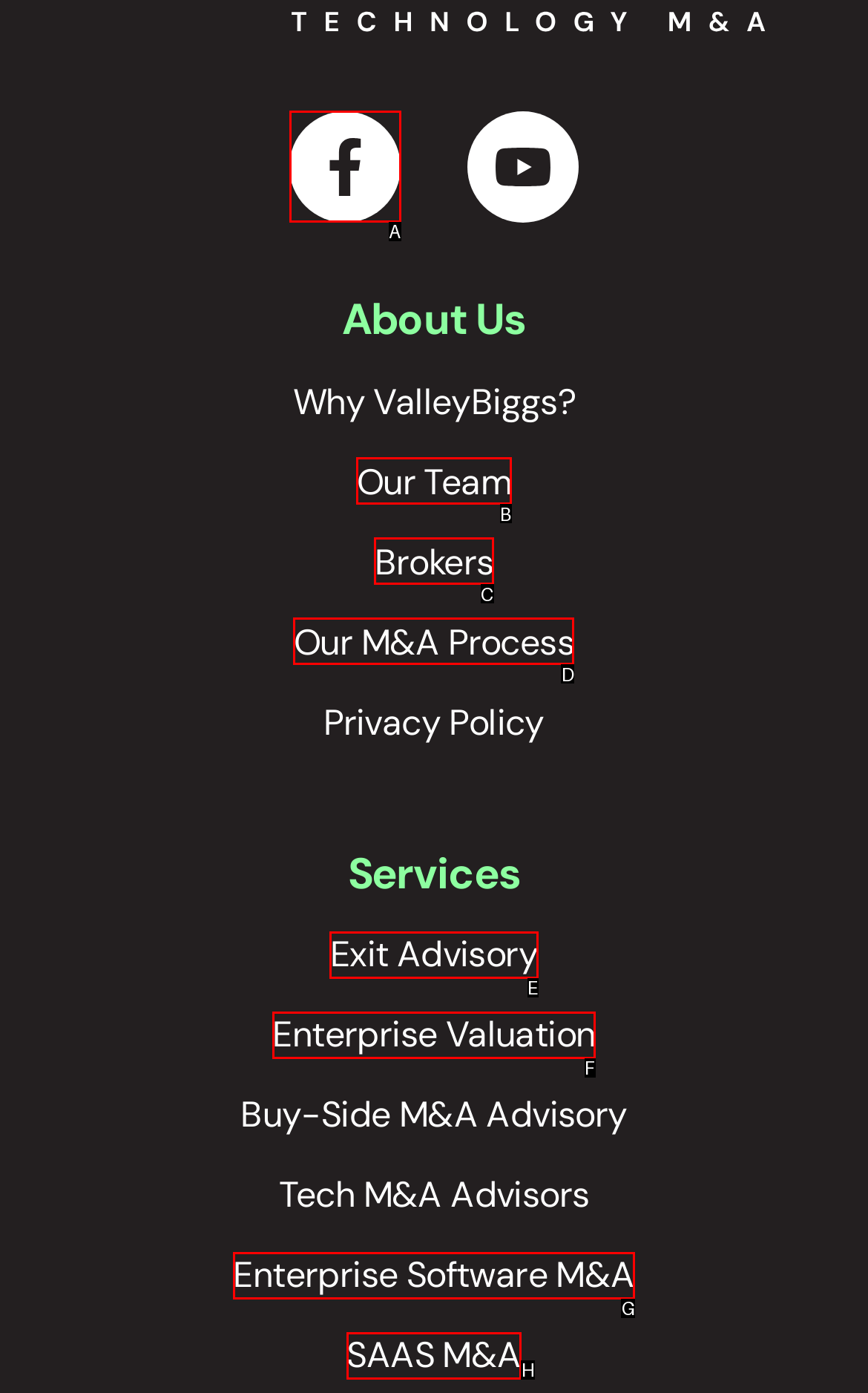Tell me which one HTML element best matches the description: Our M&A Process
Answer with the option's letter from the given choices directly.

D